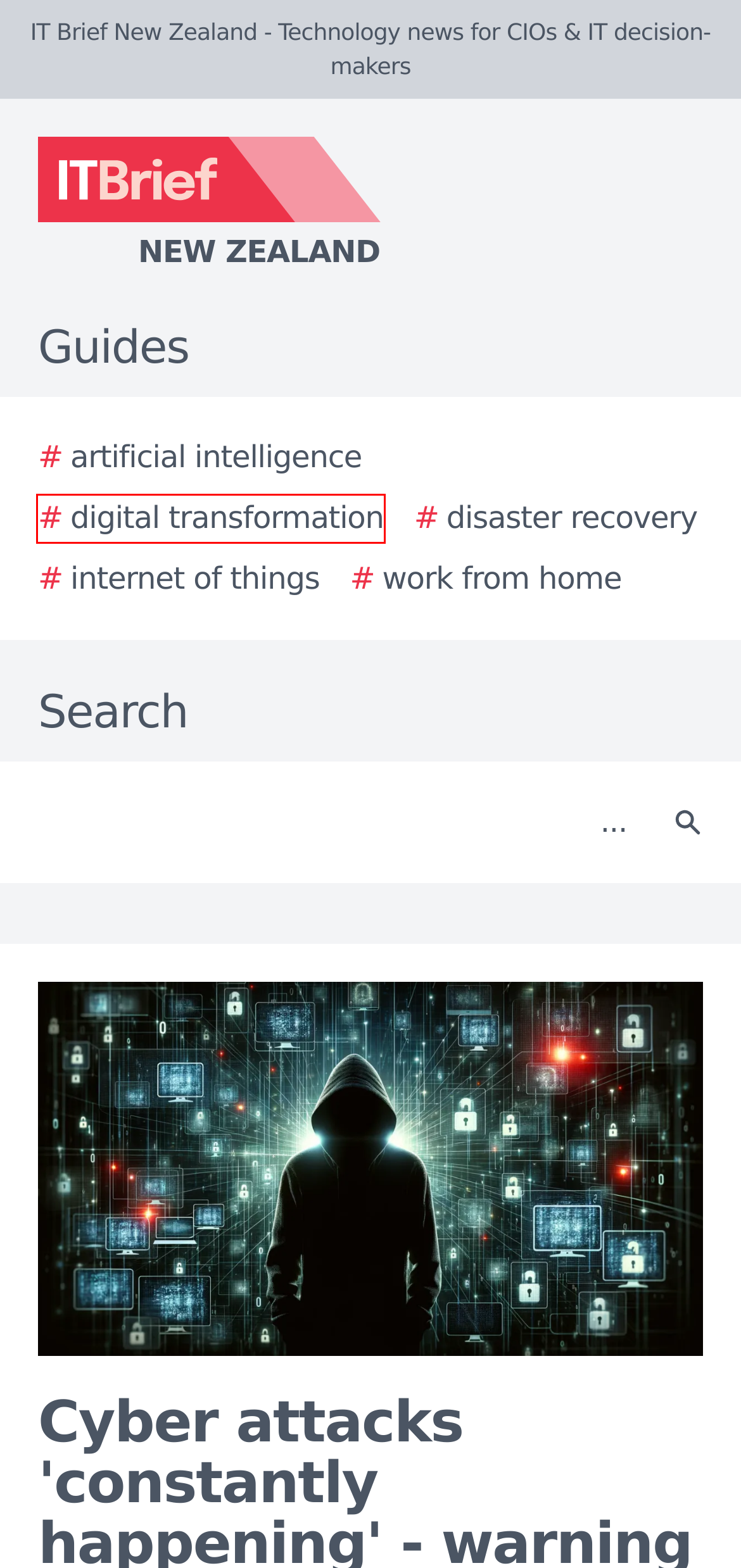Provided is a screenshot of a webpage with a red bounding box around an element. Select the most accurate webpage description for the page that appears after clicking the highlighted element. Here are the candidates:
A. The 2024 Ultimate Guide to Advanced Persistent Threat Protection
B. The 2024 Ultimate Guide to Digital Transformation
C. Join our mailing list
D. The 2024 Ultimate Guide to Disaster Recovery
E. The 2024 Ultimate Guide to Work from Home
F. eCommerceNews New Zealand - Technology news for digital commerce decision-makers
G. IT Brief New Zealand
H. SecurityBrief New Zealand - Technology news for CISOs & cybersecurity decision-makers

B